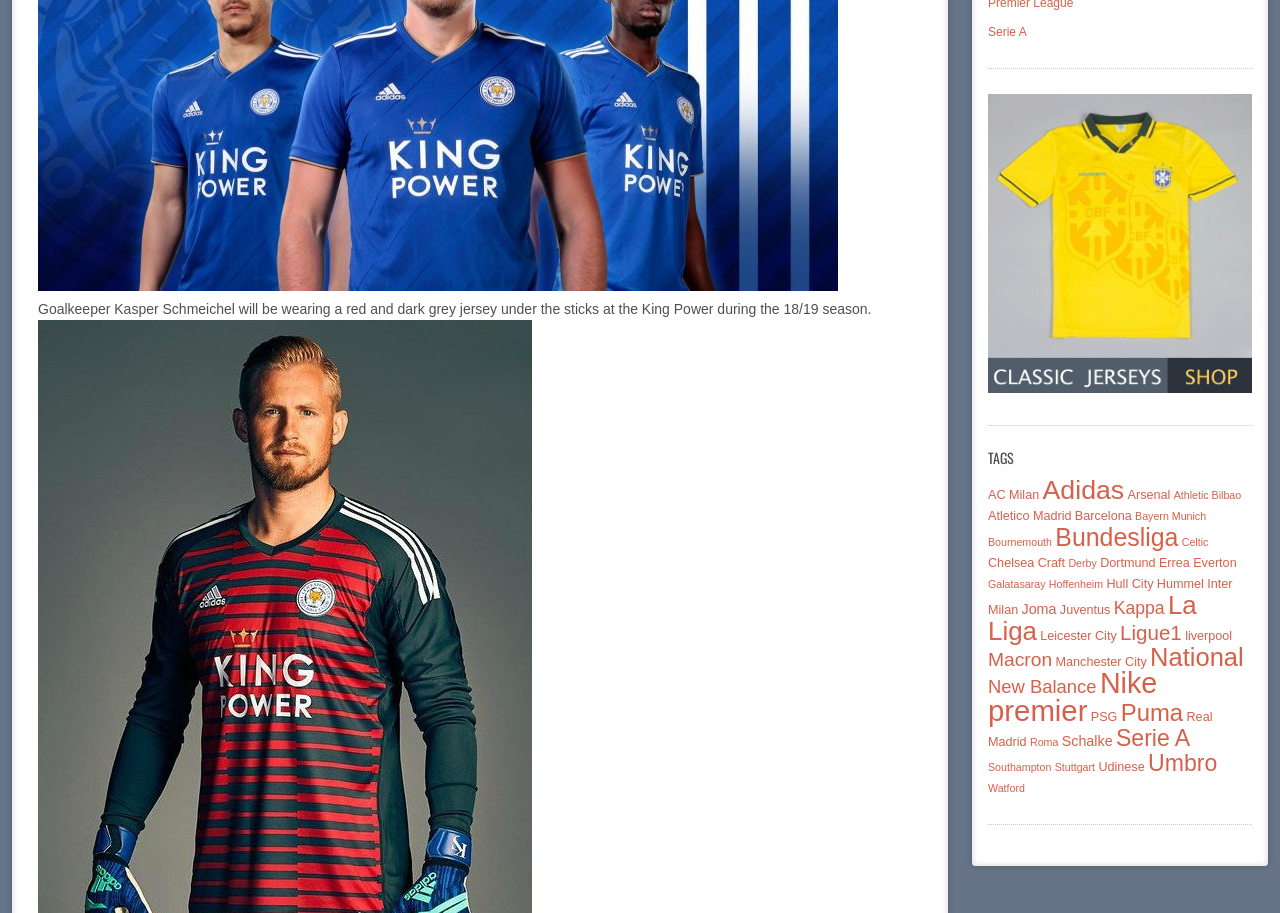Can you look at the image and give a comprehensive answer to the question:
What is the position of the 'TAGS' heading?

The answer can be found by analyzing the bounding box coordinates of the 'TAGS' heading element. The y1 coordinate is 0.494, which indicates that it is located at the top of the page. The x1 coordinate is 0.772, which indicates that it is located at the right side of the page.